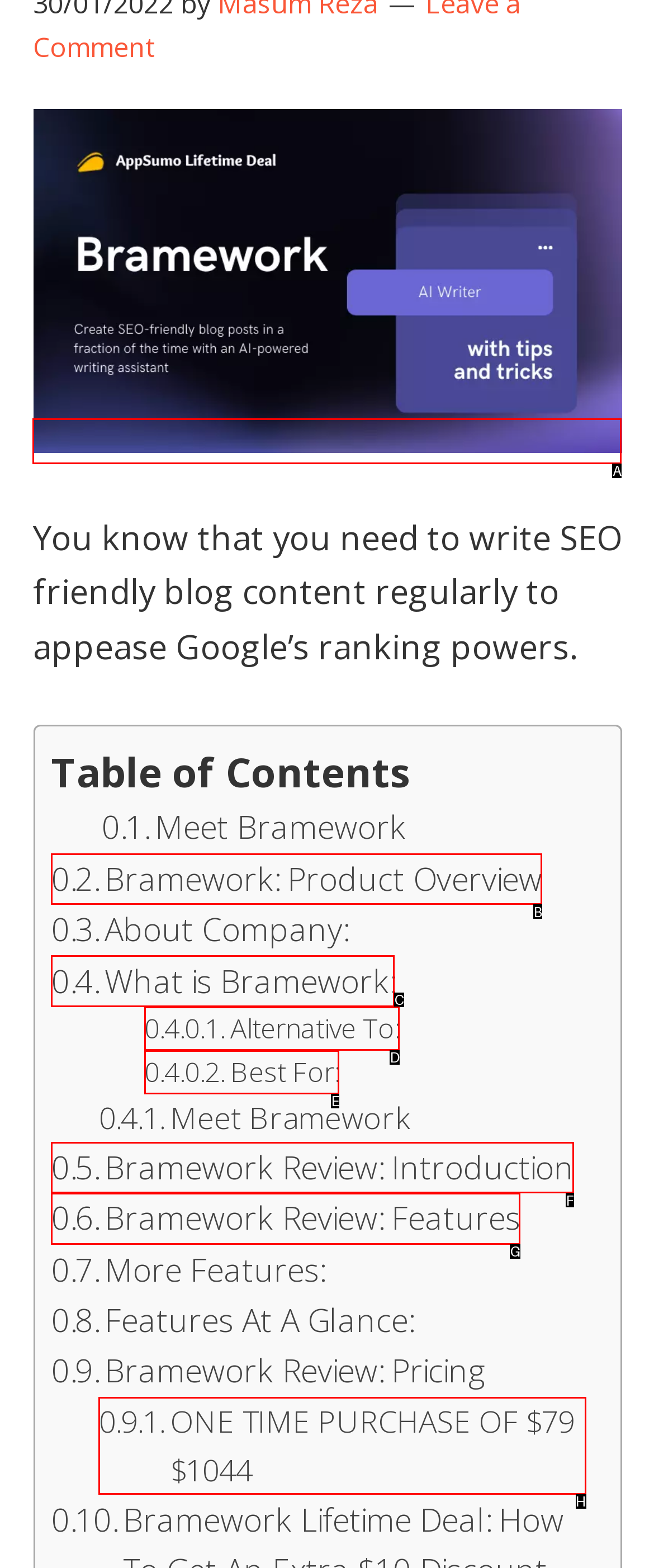What letter corresponds to the UI element to complete this task: Check the 'ONE TIME PURCHASE OF $79 $1044' offer
Answer directly with the letter.

H